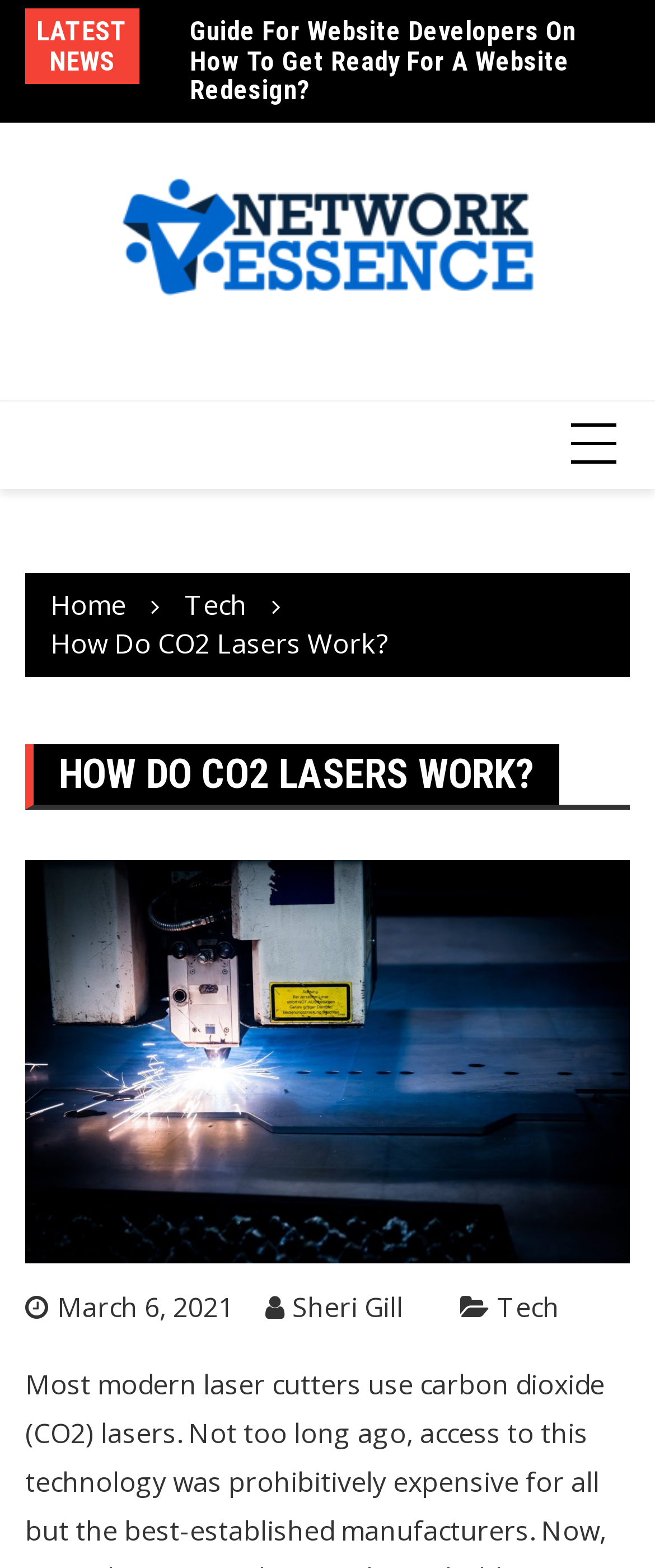Use the information in the screenshot to answer the question comprehensively: What is the category of the article 'How Do CO2 Lasers Work?'?

I found the link 'How Do CO2 Lasers Work?' under the link 'Tech', which suggests that the article belongs to the Tech category.